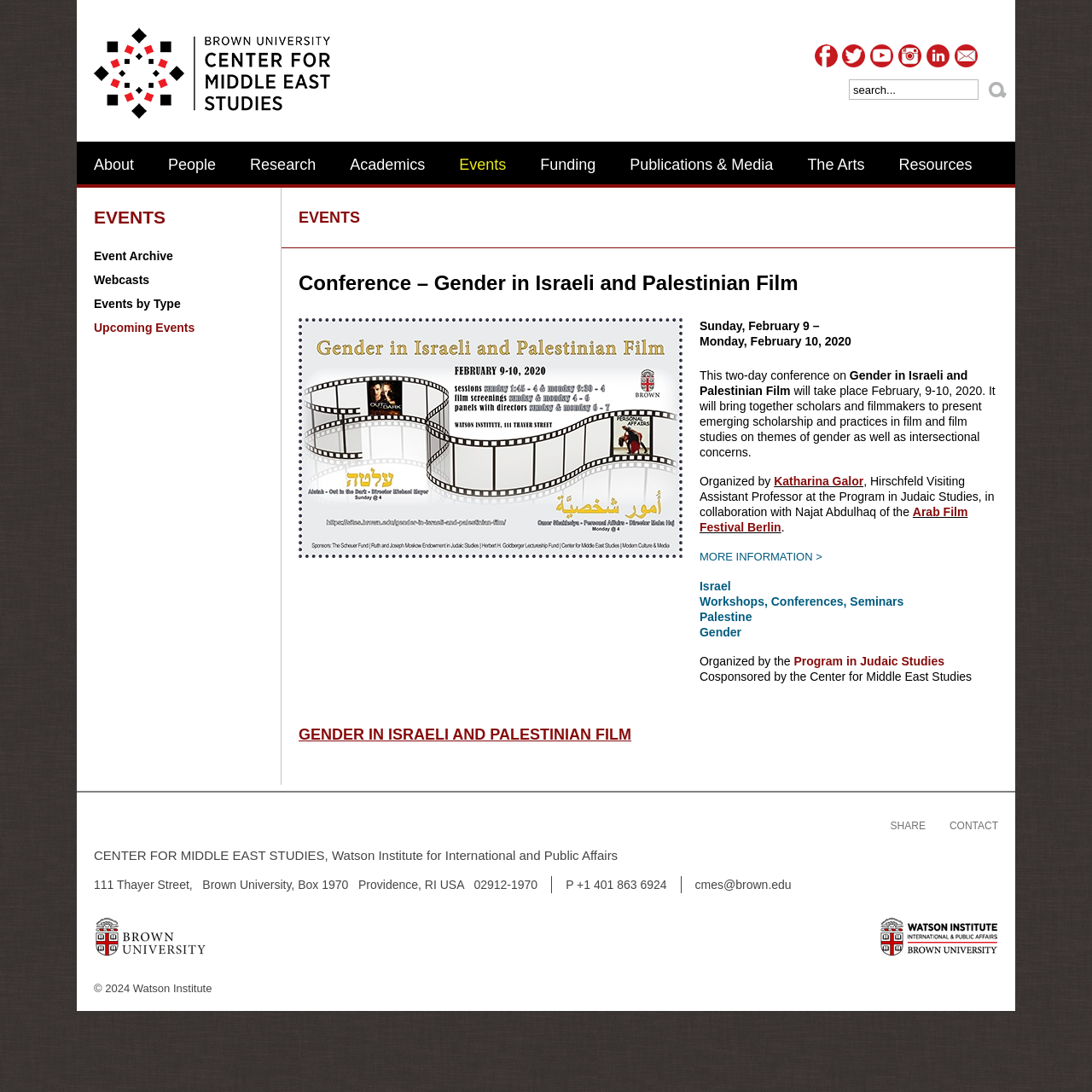What is the name of the professor organizing the conference?
Provide an in-depth and detailed answer to the question.

I found the name of the professor by looking at the link element with the text 'Katharina Galor' which is located in the description of the conference.